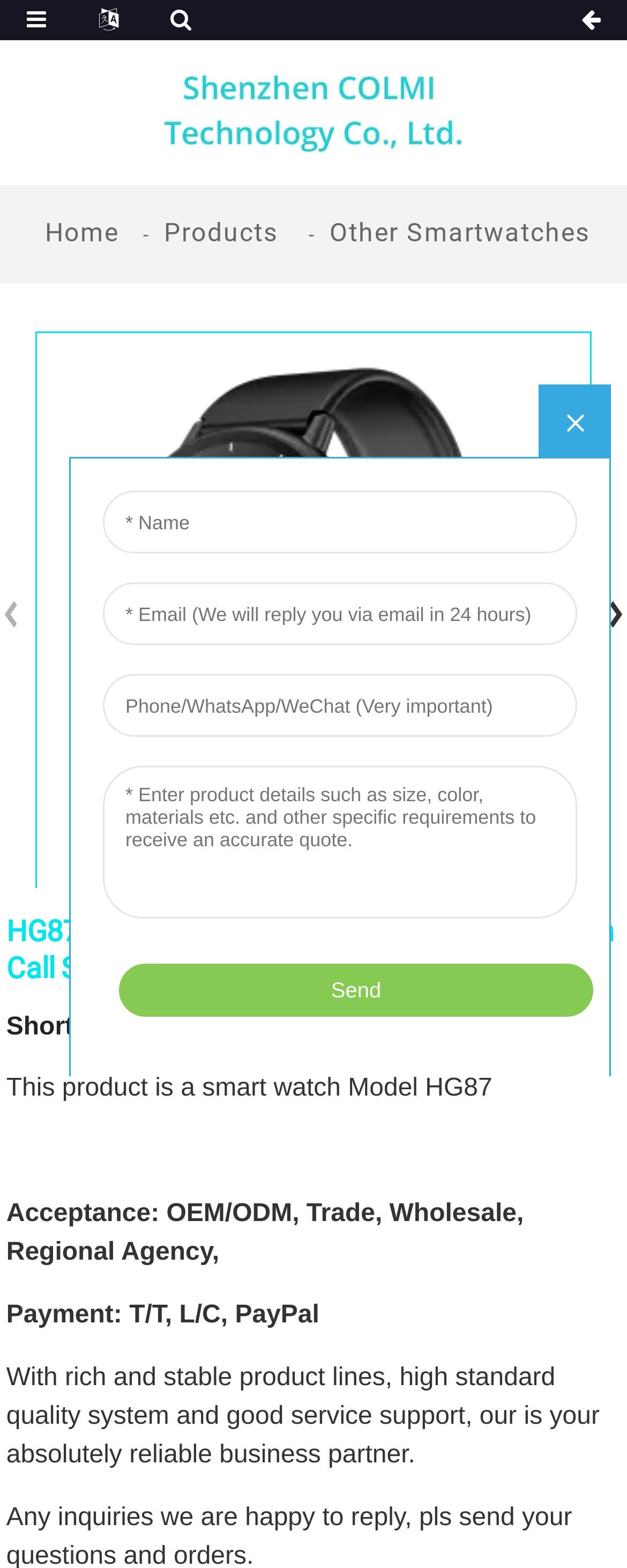What is the type of screen used in the smartwatch? Based on the image, give a response in one word or a short phrase.

IPS